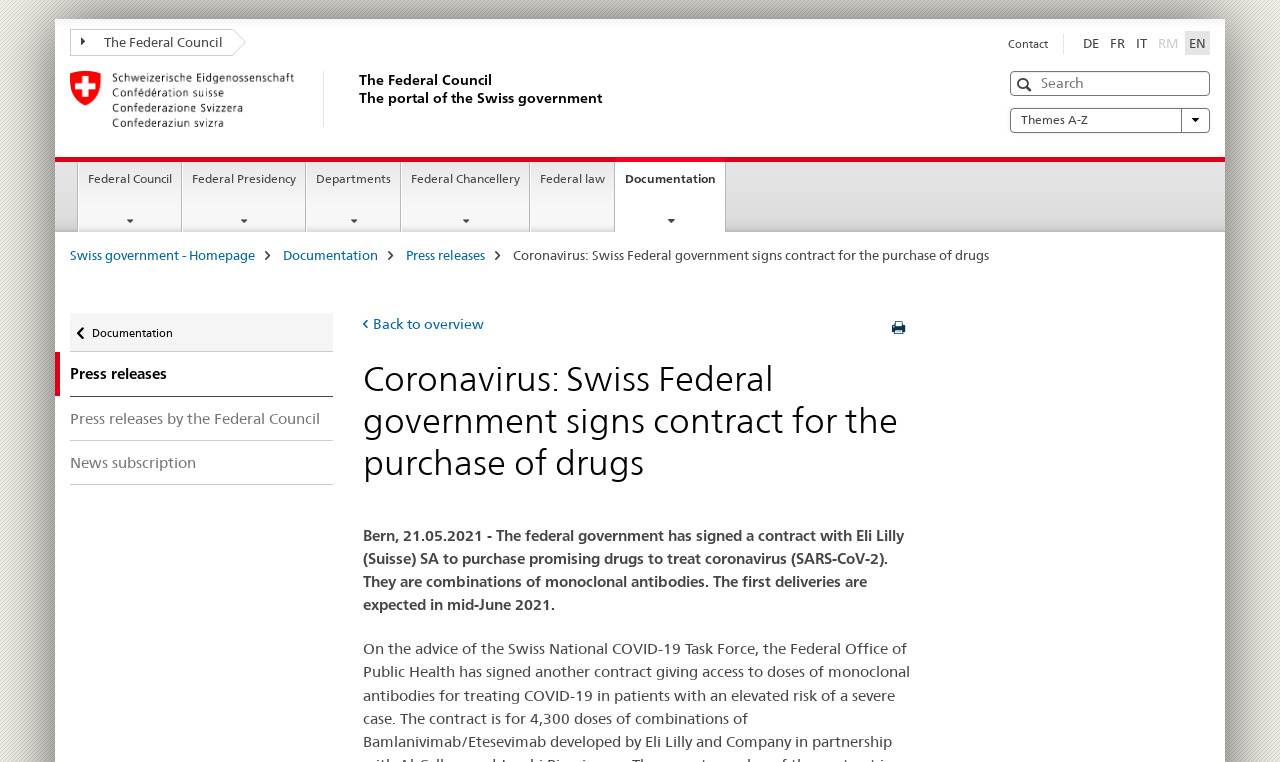What is the language currently selected? Please answer the question using a single word or phrase based on the image.

English